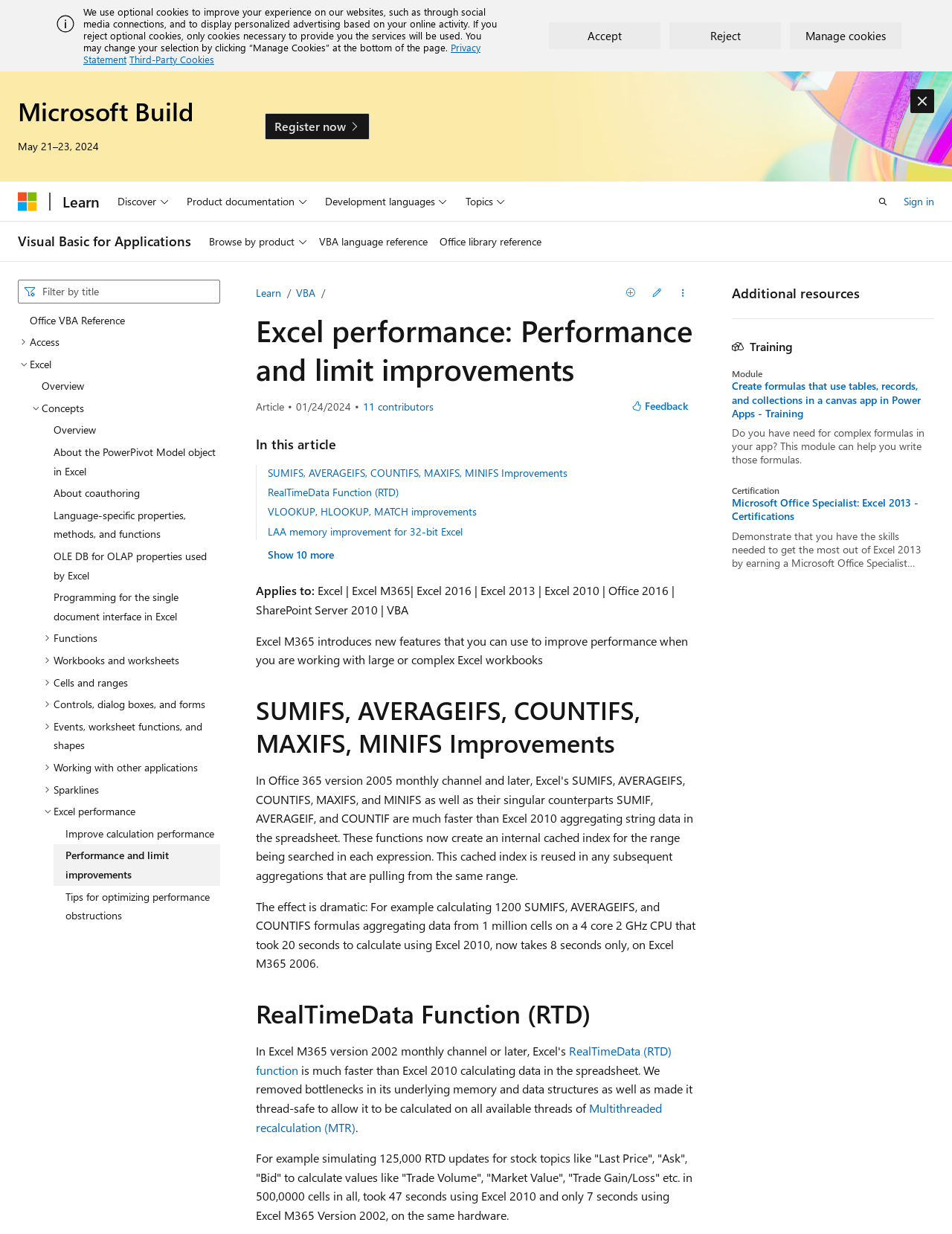What is the name of the event mentioned on the webpage?
Please give a detailed and elaborate answer to the question based on the image.

The webpage mentions an event called 'Microsoft Build' which is scheduled to take place from May 21-23, 2024.